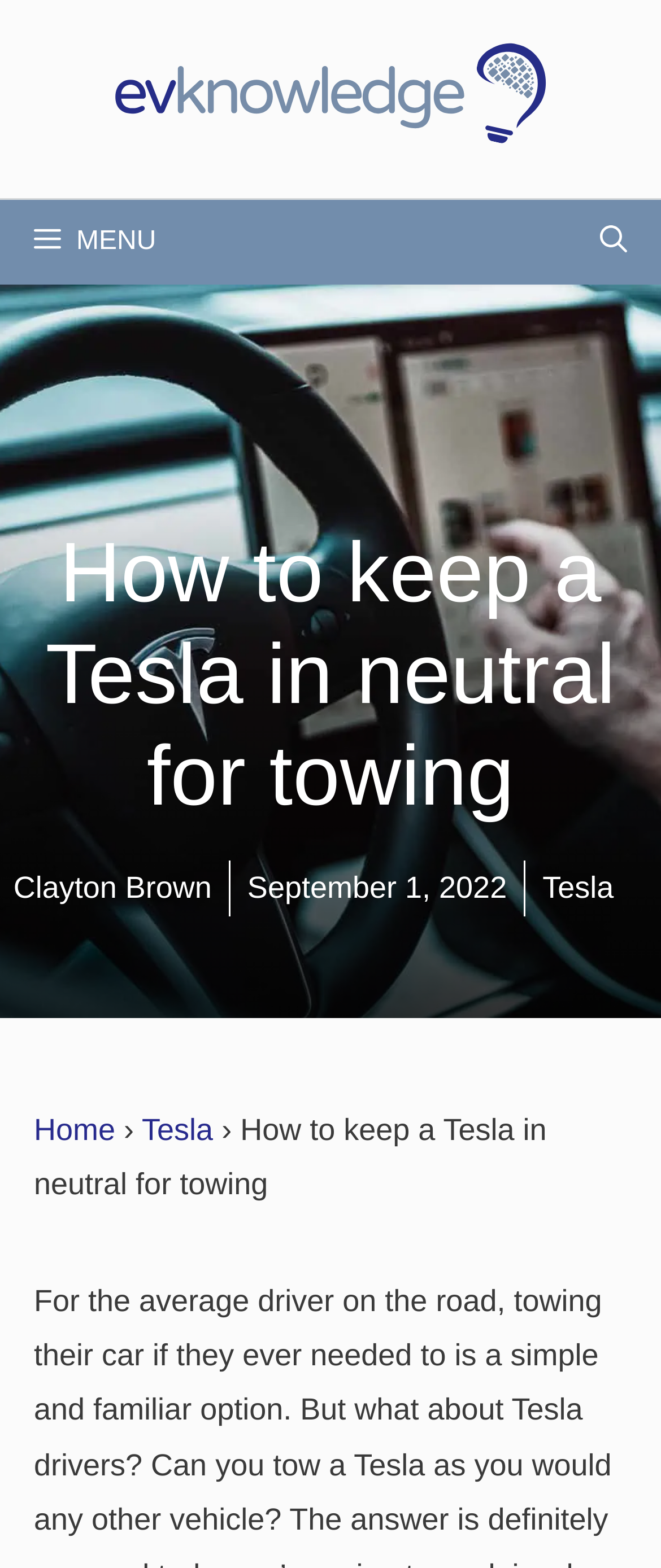Determine the bounding box coordinates of the UI element described below. Use the format (top-left x, top-left y, bottom-right x, bottom-right y) with floating point numbers between 0 and 1: alt="EV Knowledge"

[0.115, 0.047, 0.885, 0.069]